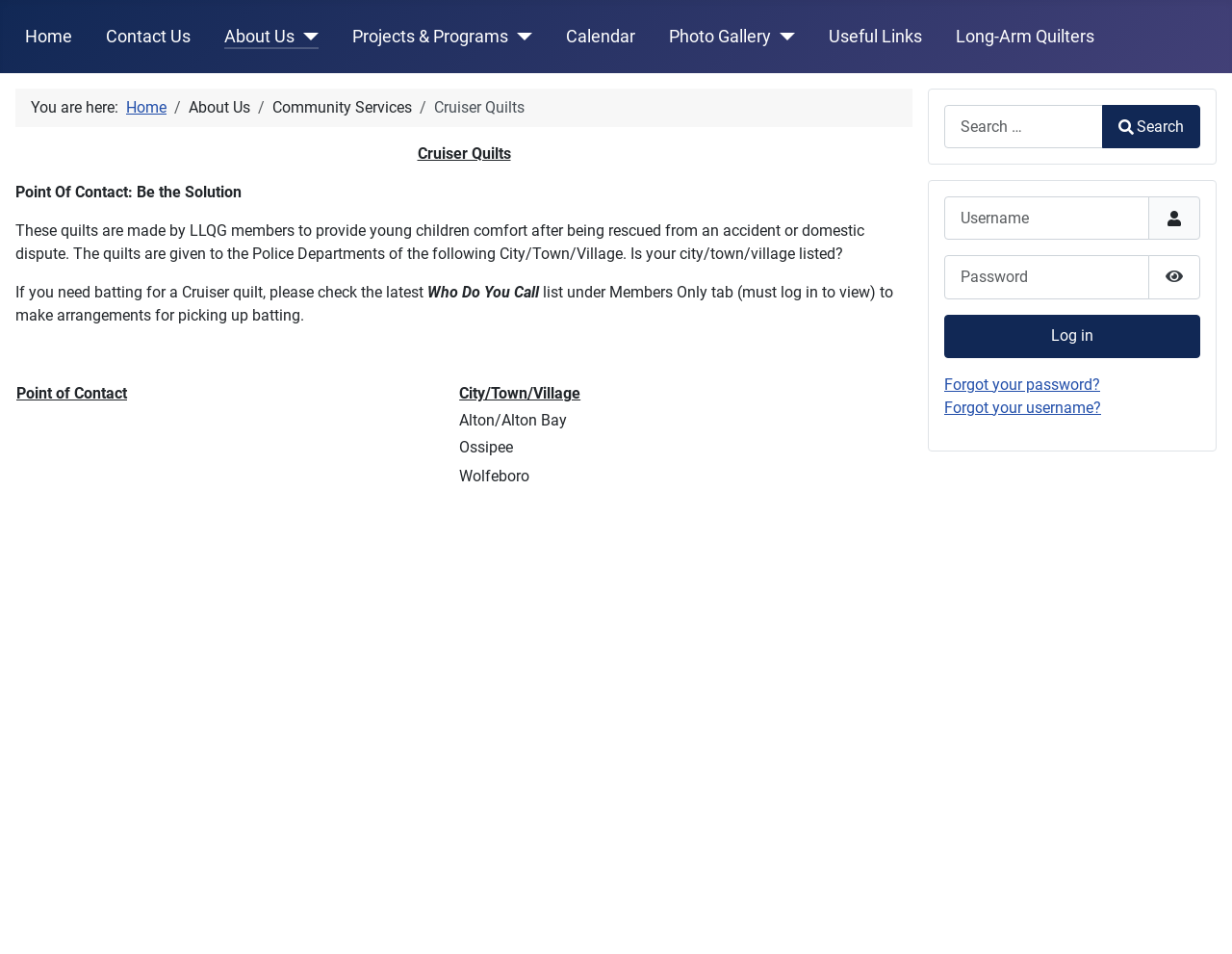Generate a comprehensive description of the webpage content.

The webpage is about Quilters of the NH Lakes Area, specifically focusing on the Cruiser Quilts project. At the top, there is a navigation bar with links to "Home", "Contact Us", "About Us", "Projects & Programs", "Calendar", "Photo Gallery", "Useful Links", and "Long-Arm Quilters". Below the navigation bar, there is a breadcrumbs section showing the current page's location: "Home" > "About Us" > "Community Services" > "Cruiser Quilts".

The main content area is divided into two sections. On the left, there is a block of text explaining the Cruiser Quilts project, which provides comfort quilts to young children in need. The text also mentions the cities and towns where the quilts are distributed. Below this text, there is a table listing the cities and towns, with columns for "Point of Contact", "City/Town/Village", and empty columns.

On the right side of the main content area, there is a search bar with a text input field and a search button. Below the search bar, there is a login form with fields for username and password, as well as buttons to show or hide the password and to log in. There are also links to recover forgotten passwords or usernames.

Overall, the webpage appears to be a informational page about the Cruiser Quilts project, providing details about the project's purpose and scope, as well as a way for users to search for information and log in to access more resources.